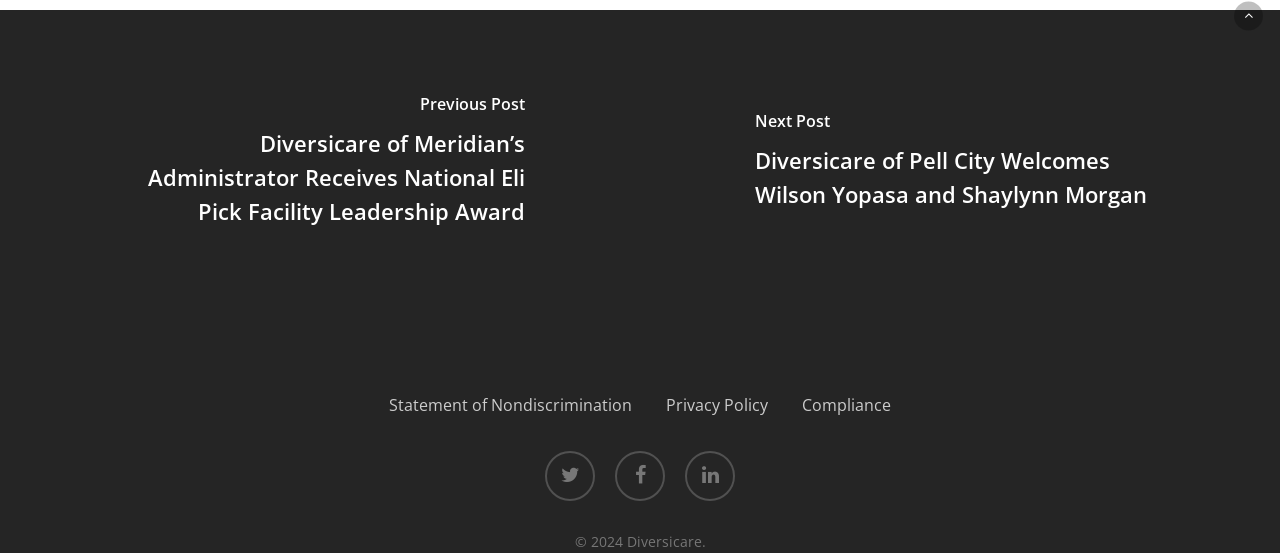Indicate the bounding box coordinates of the element that needs to be clicked to satisfy the following instruction: "Go to previous post". The coordinates should be four float numbers between 0 and 1, i.e., [left, top, right, bottom].

[0.09, 0.157, 0.41, 0.421]